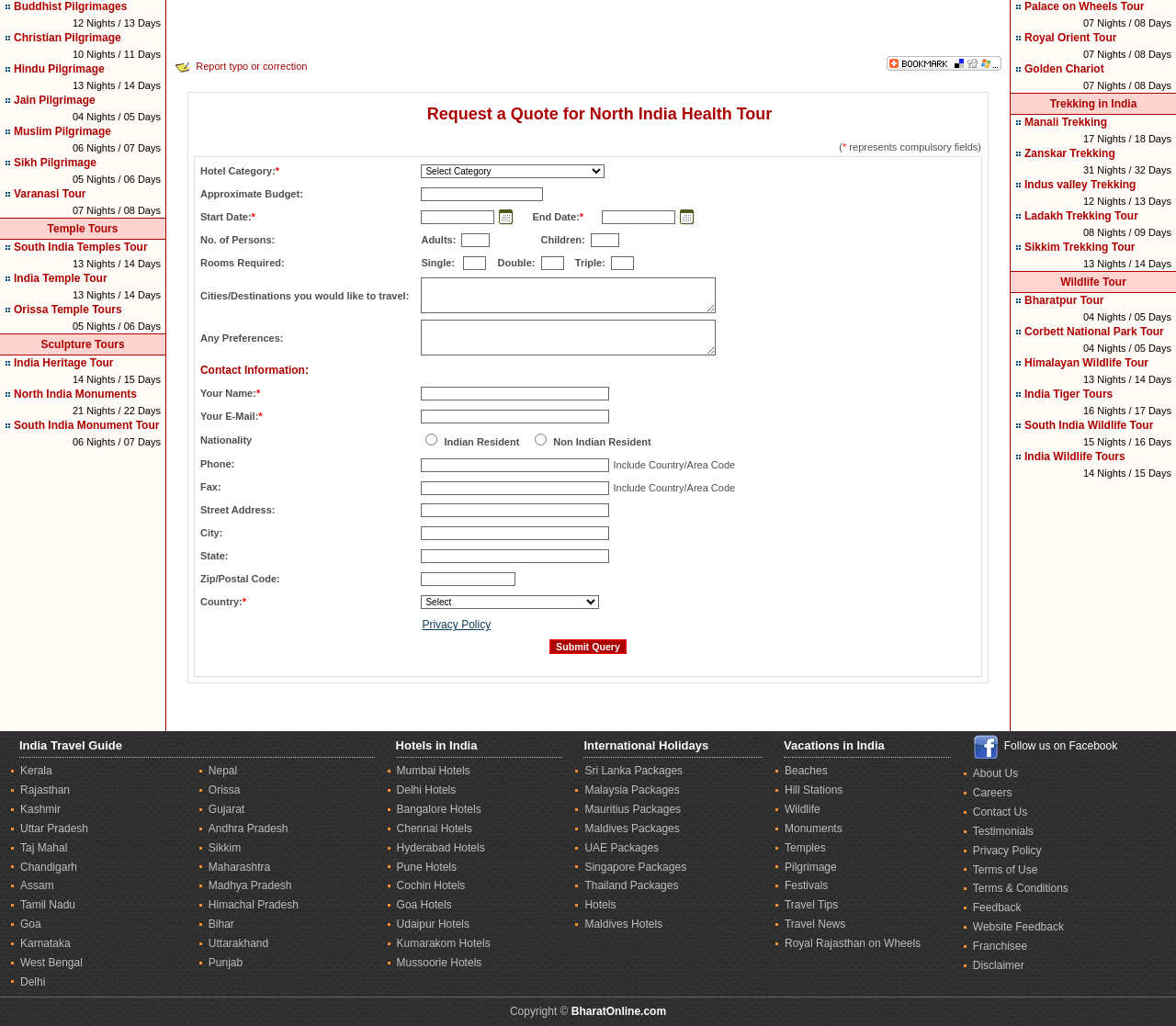What is the purpose of the 'Report Typo' button?
Using the details from the image, give an elaborate explanation to answer the question.

I found the image 'Report Typo' and its corresponding link 'Report typo or correction', which suggests that the button is used to report typographical errors or corrections.